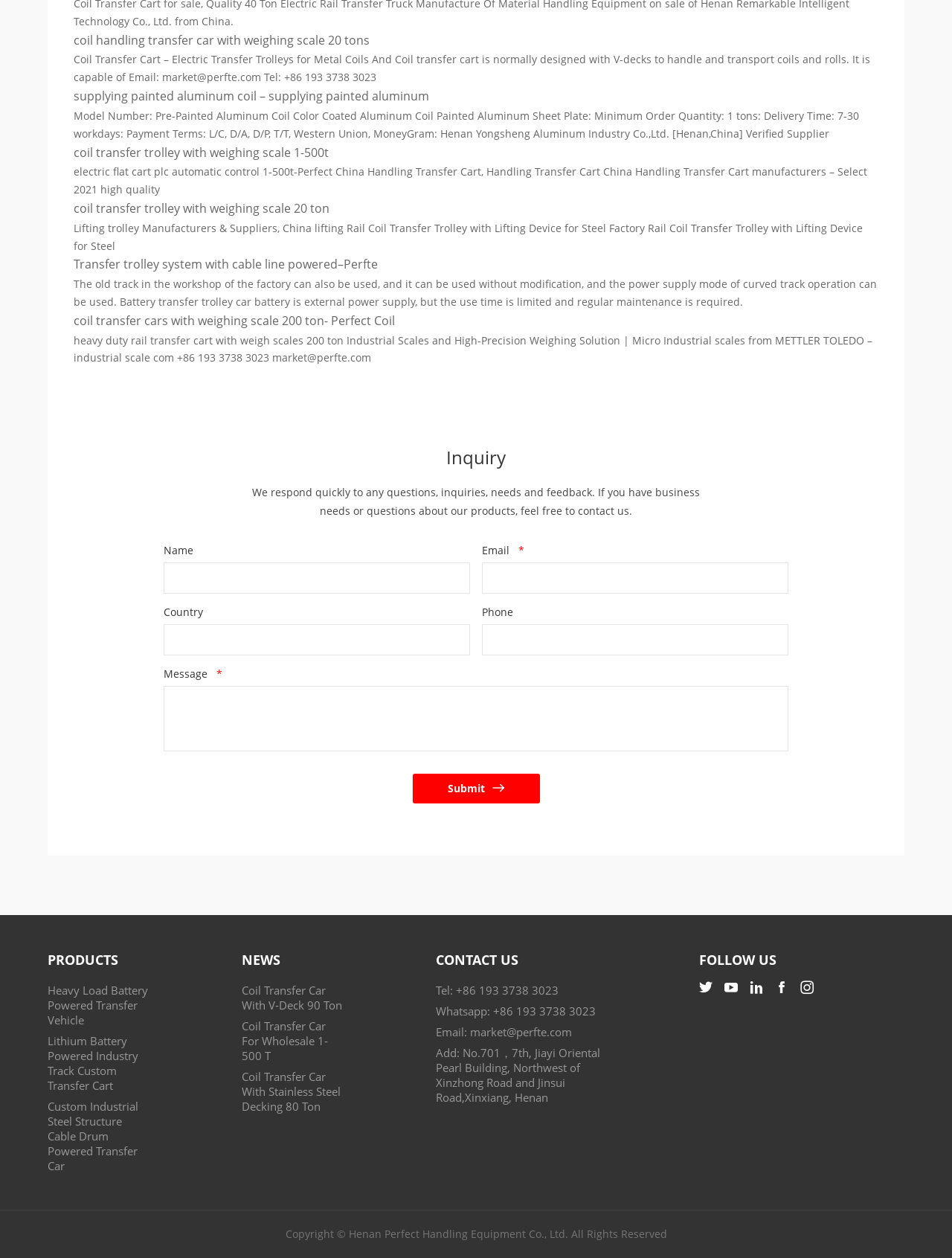Provide a brief response using a word or short phrase to this question:
What is the company name?

Henan Perfect Handling Equipment Co., Ltd.